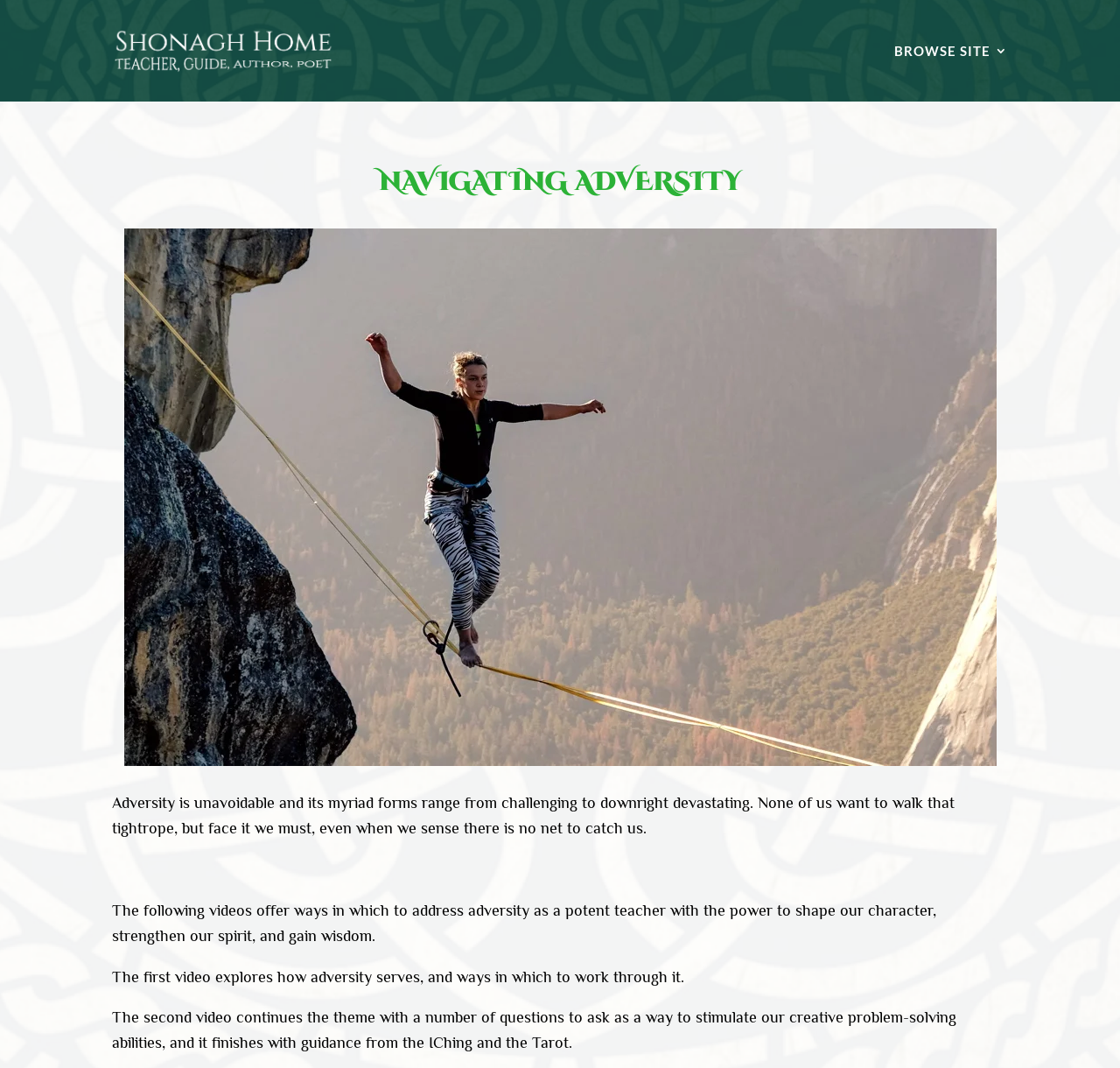How many videos are mentioned on this webpage?
Answer the question using a single word or phrase, according to the image.

Two